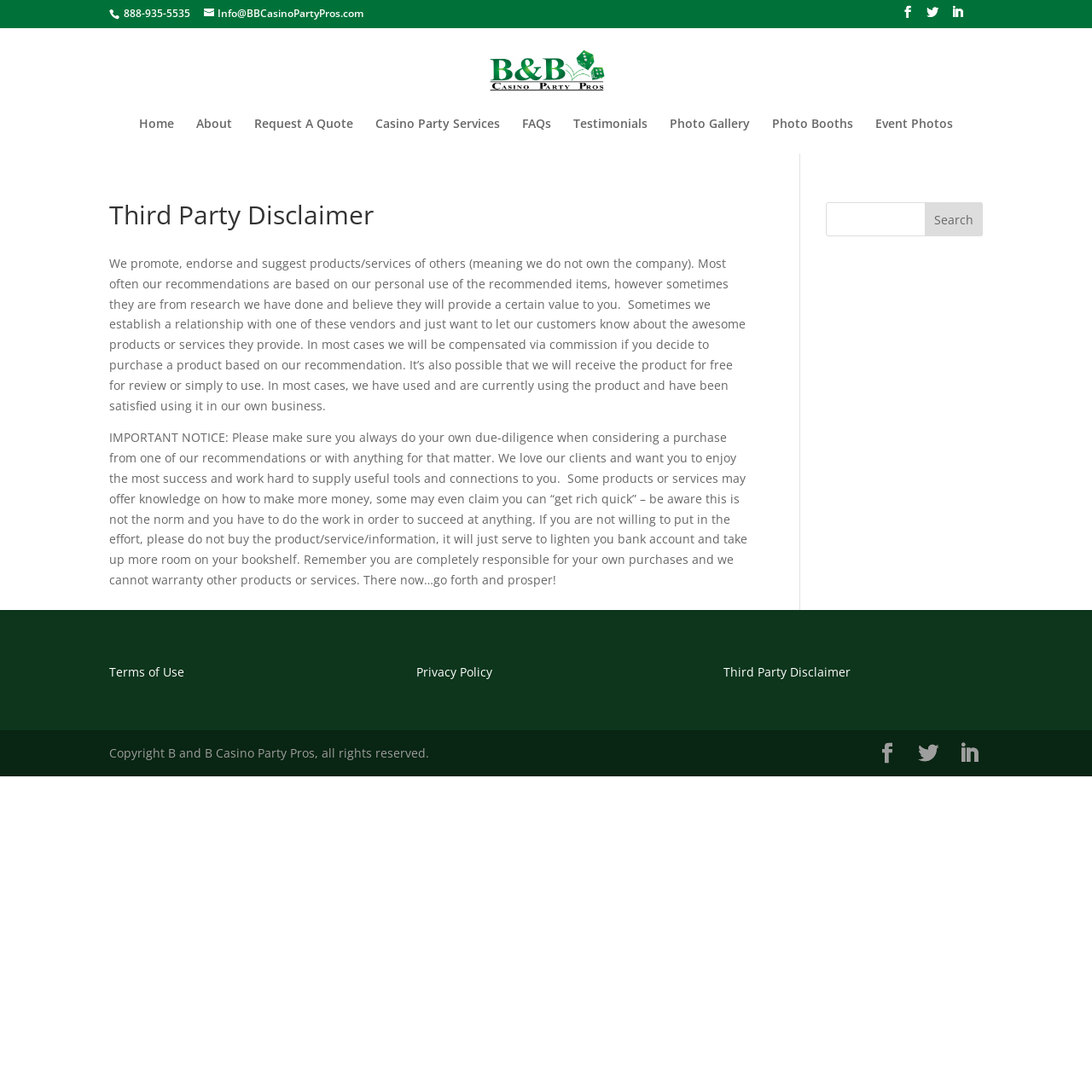Identify the bounding box coordinates of the region that needs to be clicked to carry out this instruction: "Learn more about the 2022 Homes Unlimited Memorial Bursary". Provide these coordinates as four float numbers ranging from 0 to 1, i.e., [left, top, right, bottom].

None